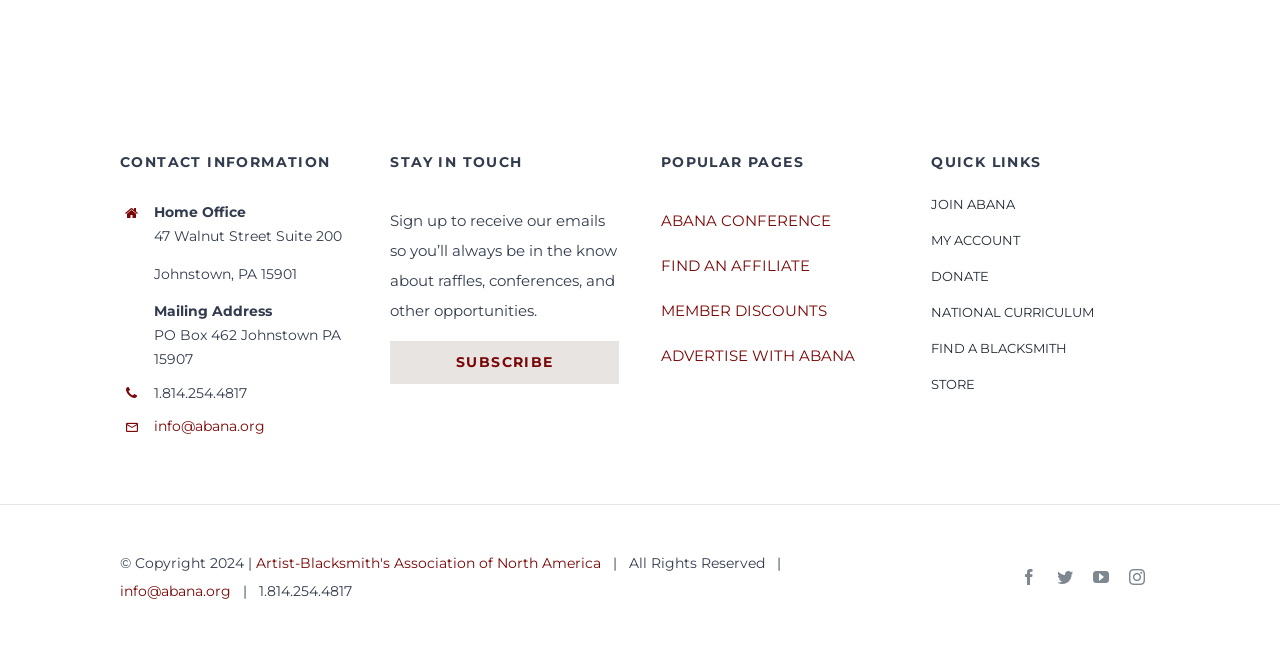Please answer the following question using a single word or phrase: 
What social media platforms does the organization have?

facebook, twitter, youtube, instagram